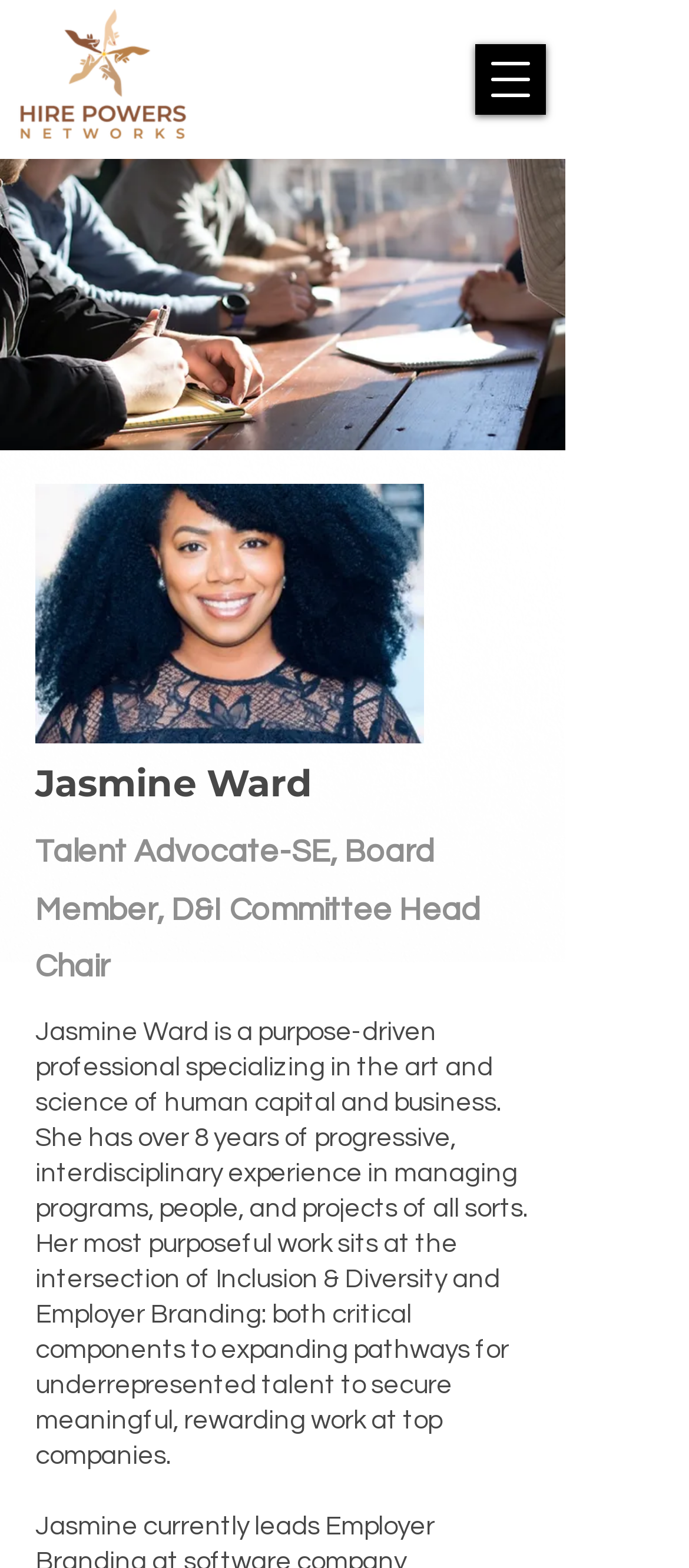Provide a brief response in the form of a single word or phrase:
How many years of experience does Jasmine Ward have?

over 8 years